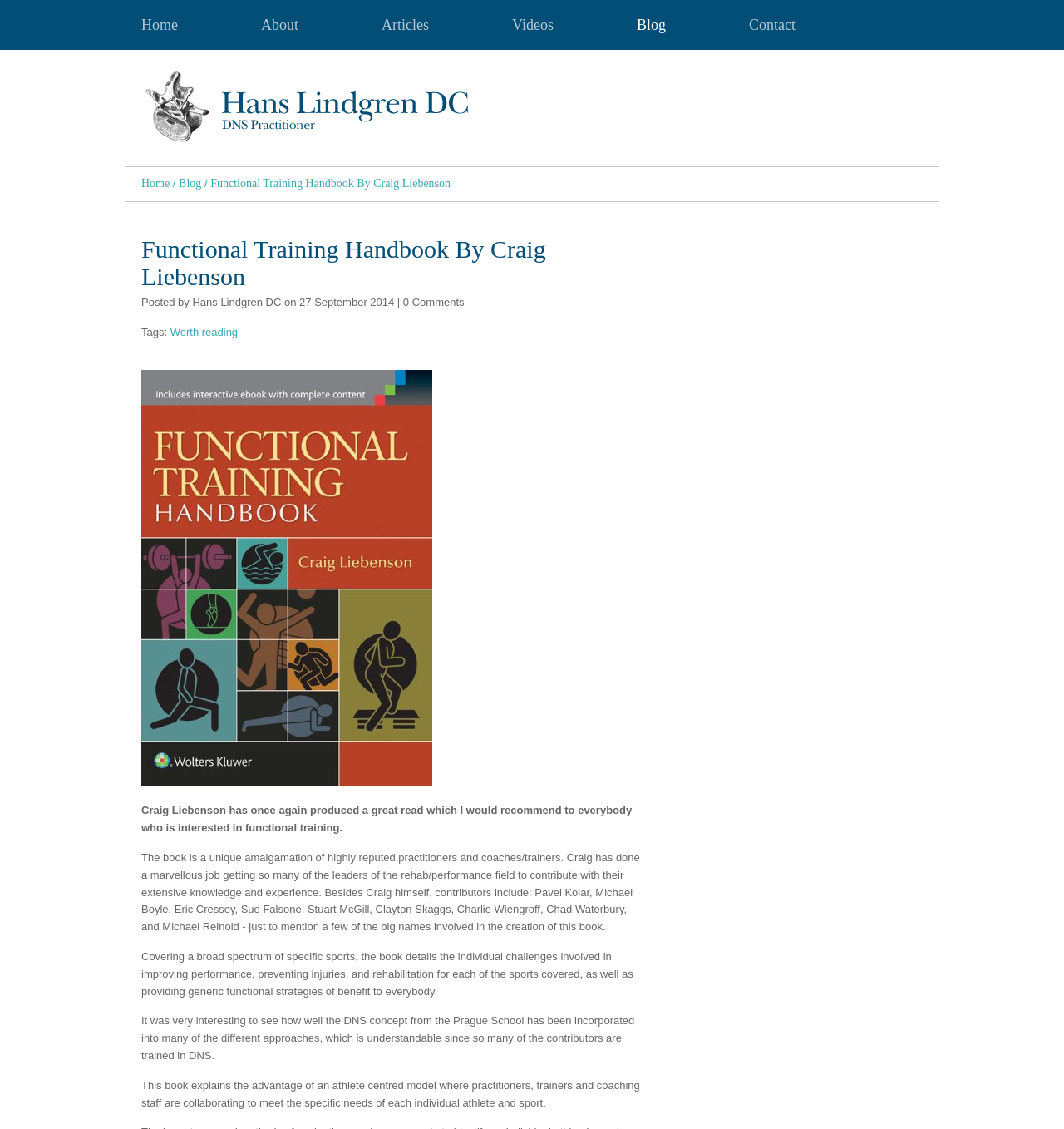Who is the author of the book?
Please provide a single word or phrase based on the screenshot.

Craig Liebenson